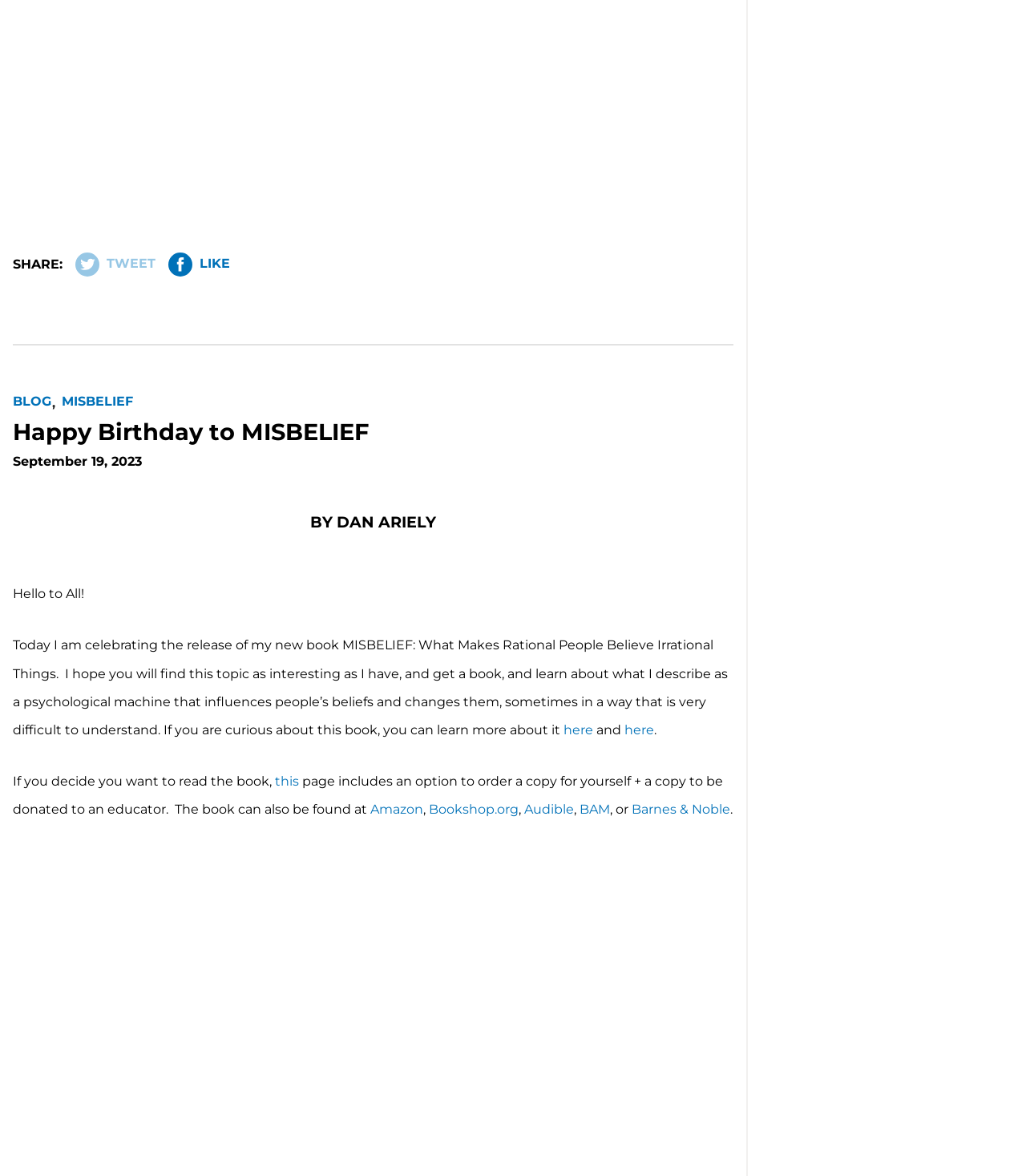Please locate the bounding box coordinates for the element that should be clicked to achieve the following instruction: "Order a copy of the book from Amazon". Ensure the coordinates are given as four float numbers between 0 and 1, i.e., [left, top, right, bottom].

[0.361, 0.682, 0.412, 0.695]